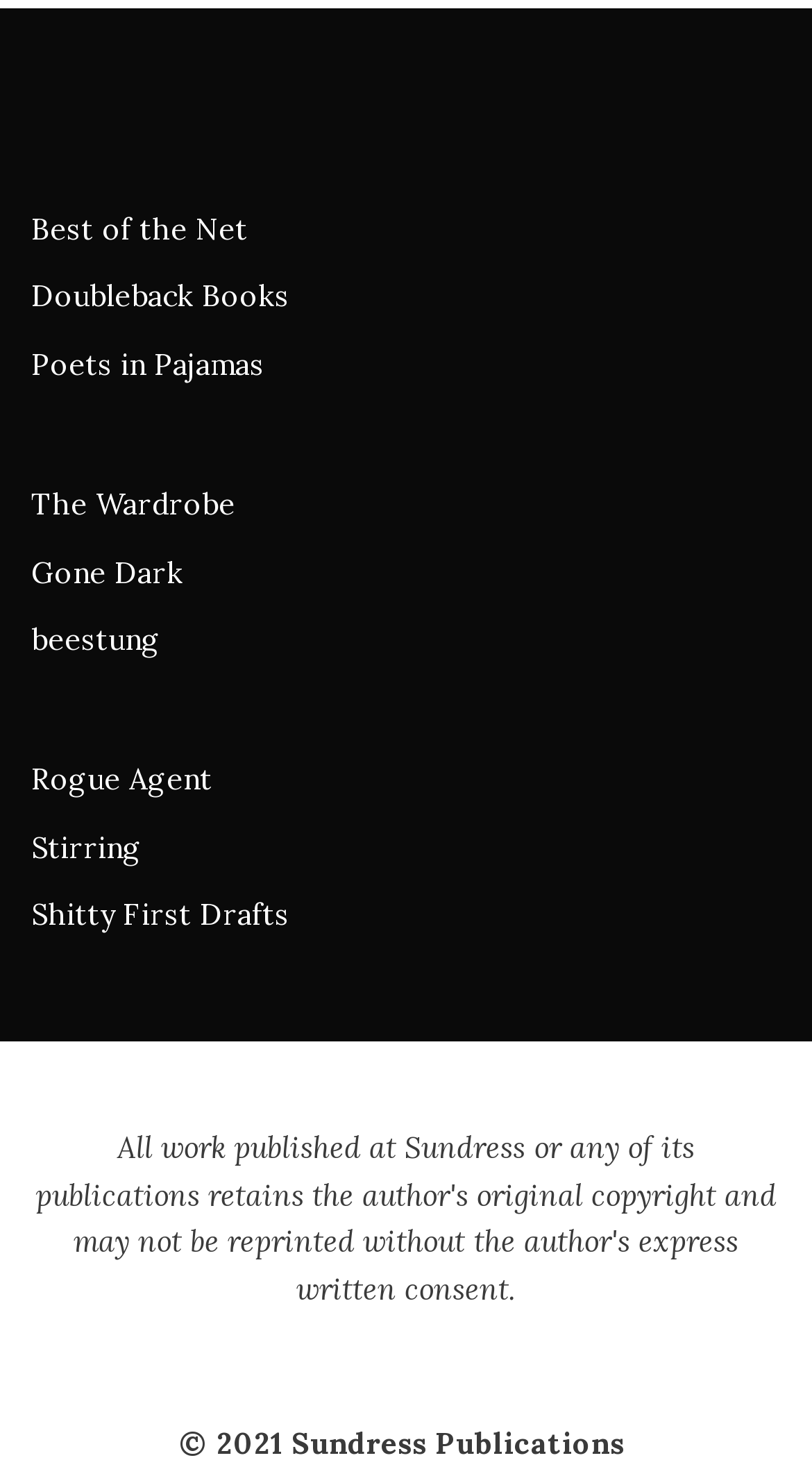Provide a one-word or brief phrase answer to the question:
What is the last link in the top section?

Shitty First Drafts